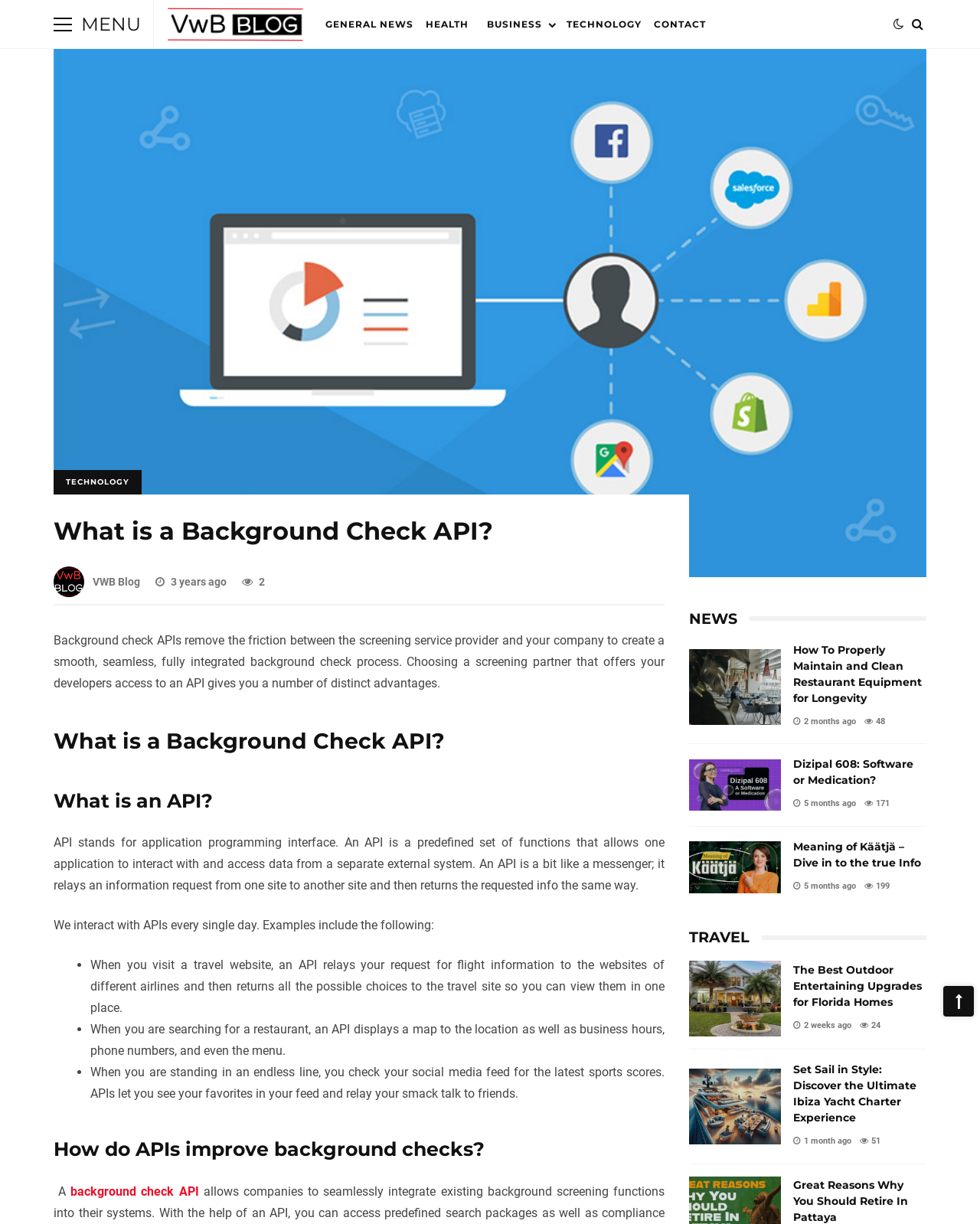Provide the bounding box coordinates of the HTML element described as: "Dizipal 608: Software or Medication?". The bounding box coordinates should be four float numbers between 0 and 1, i.e., [left, top, right, bottom].

[0.703, 0.62, 0.797, 0.663]